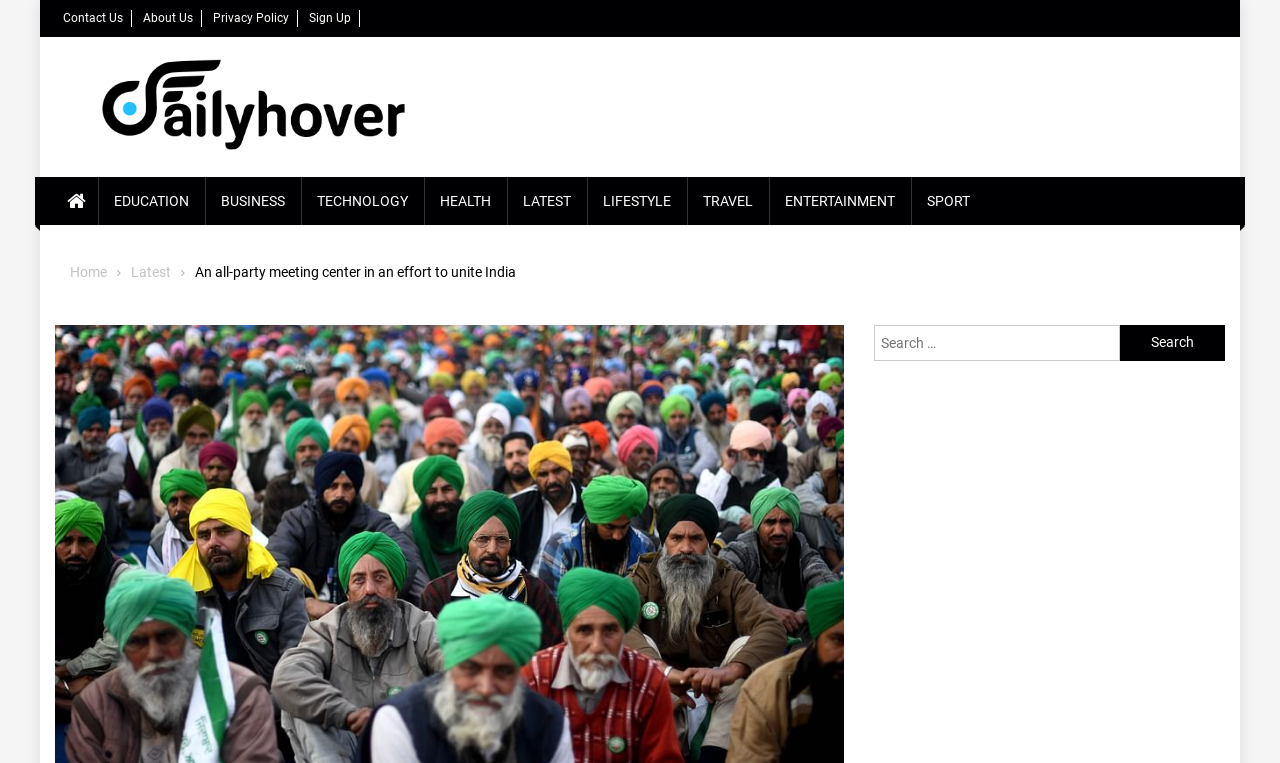Could you find the bounding box coordinates of the clickable area to complete this instruction: "visit Home page"?

[0.055, 0.346, 0.084, 0.367]